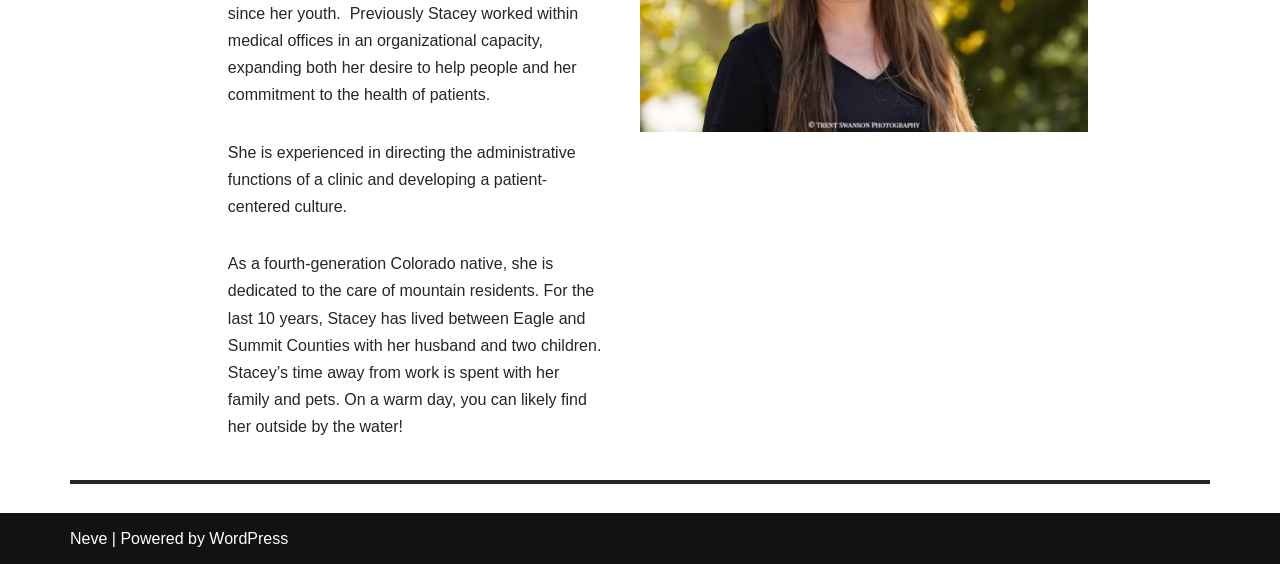Provide your answer to the question using just one word or phrase: What is the orientation of the separator?

Horizontal